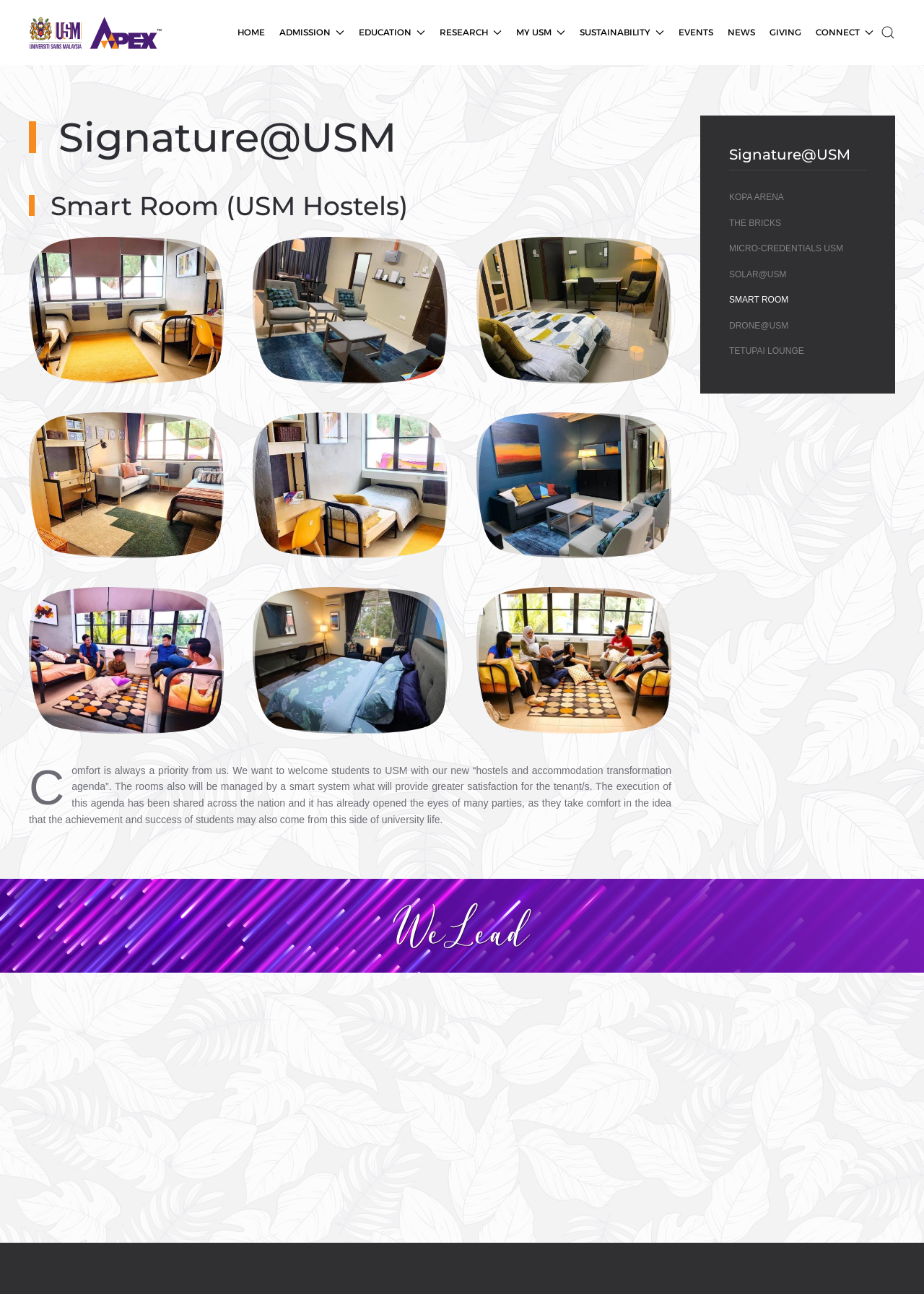Find the bounding box coordinates of the clickable element required to execute the following instruction: "Explore the KOPA ARENA link". Provide the coordinates as four float numbers between 0 and 1, i.e., [left, top, right, bottom].

[0.758, 0.143, 0.969, 0.163]